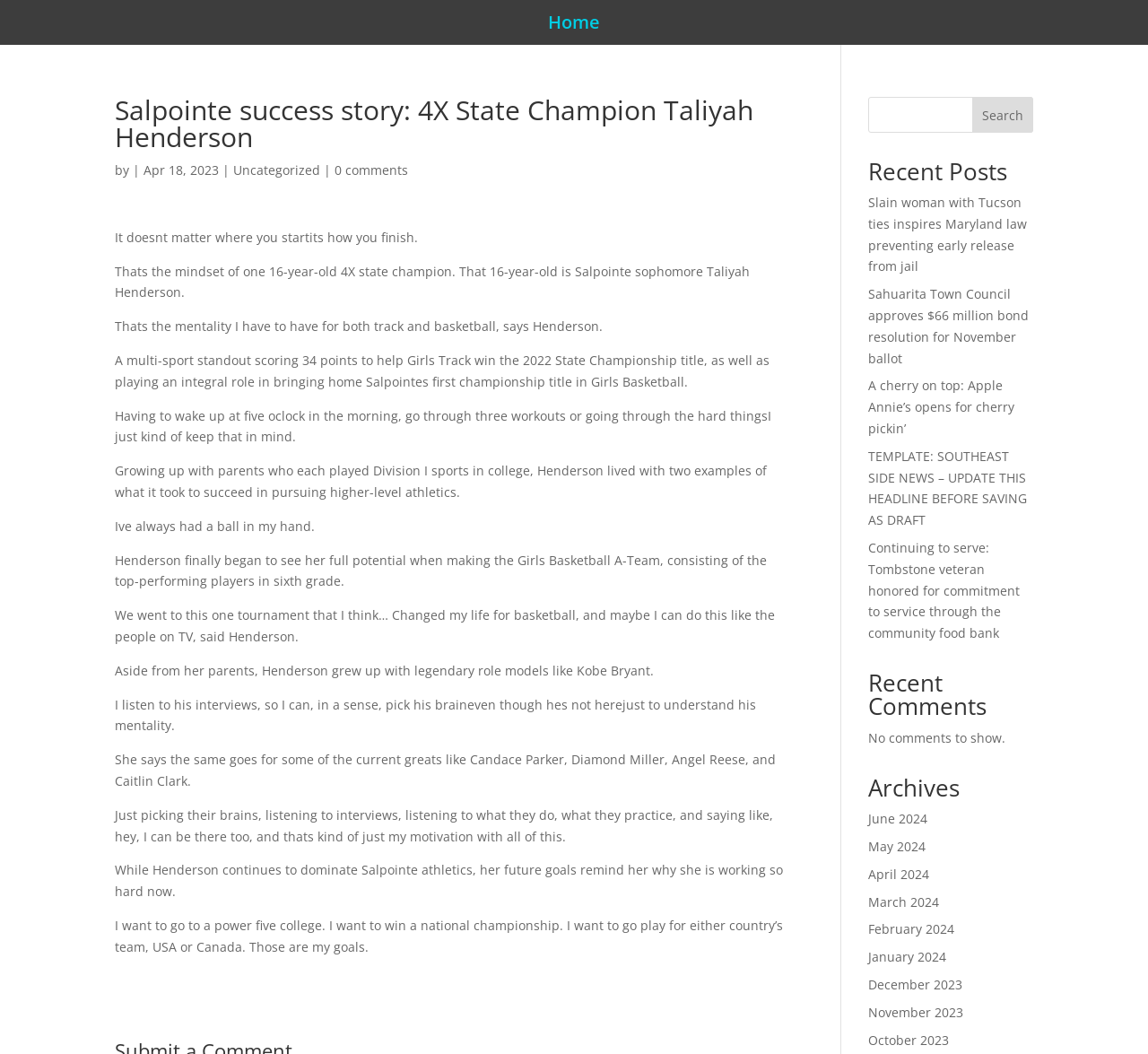Identify the bounding box coordinates of the clickable region to carry out the given instruction: "View archives for June 2024".

[0.756, 0.769, 0.808, 0.785]